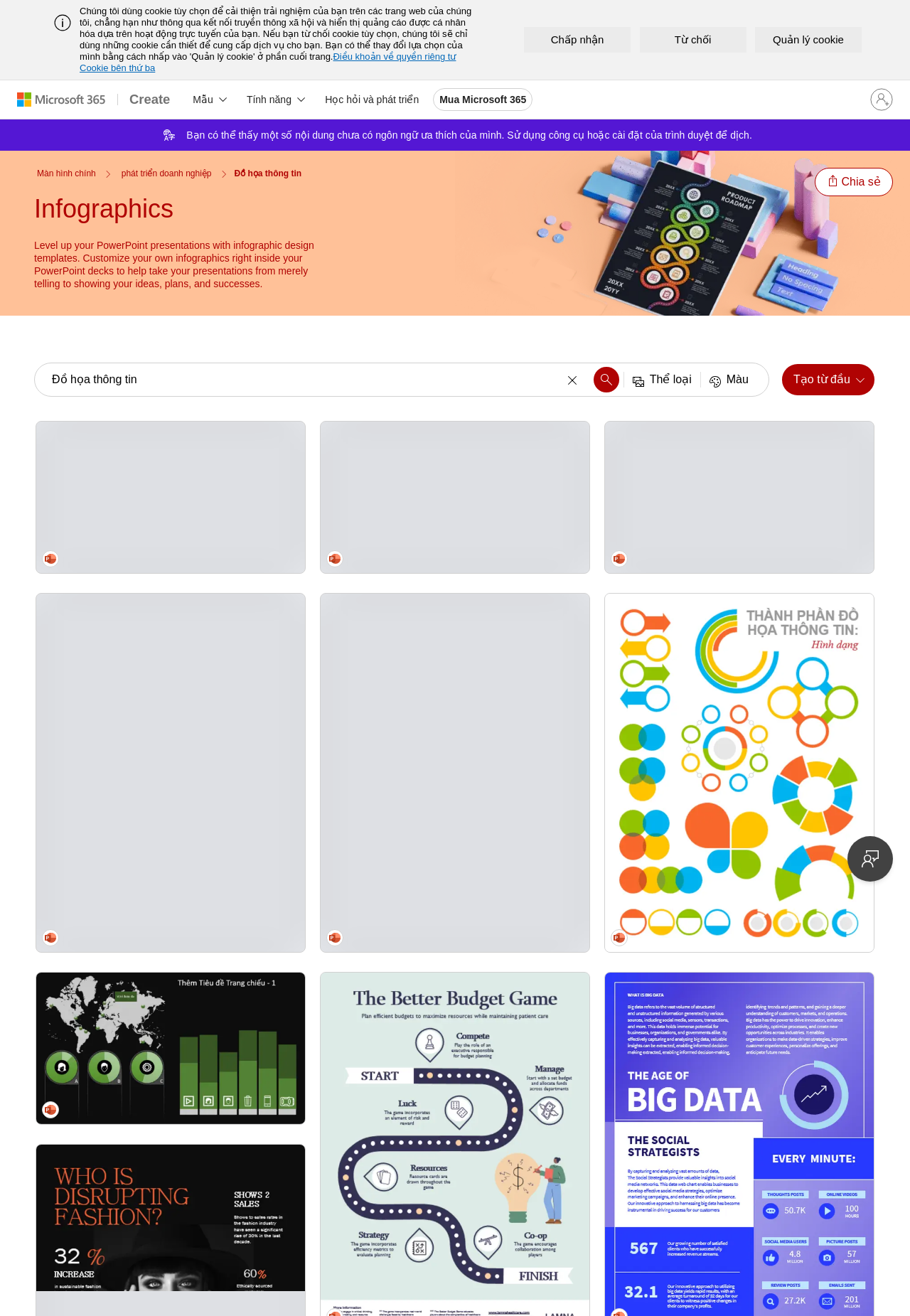What is the purpose of the search bar?
Refer to the image and give a detailed response to the question.

The search bar is located below the heading 'Infographics' and has a placeholder text 'Tìm kiếm mẫu', which means 'Search for templates'. This suggests that the search bar is intended for users to find specific infographic templates.